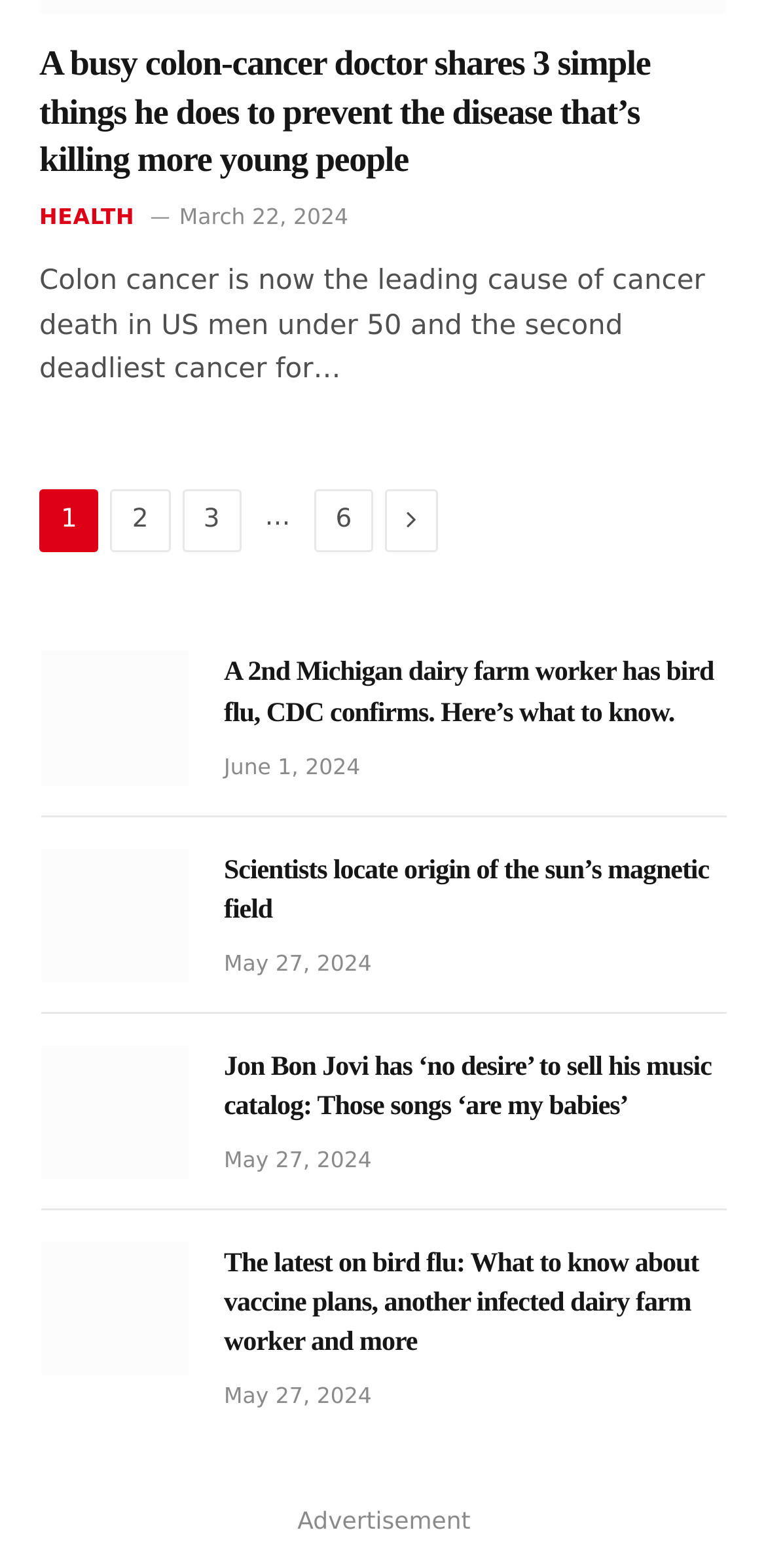How many articles are on this webpage?
Give a detailed explanation using the information visible in the image.

There are four article sections on this webpage, each with a heading, link, and time element, indicating that there are four separate articles.